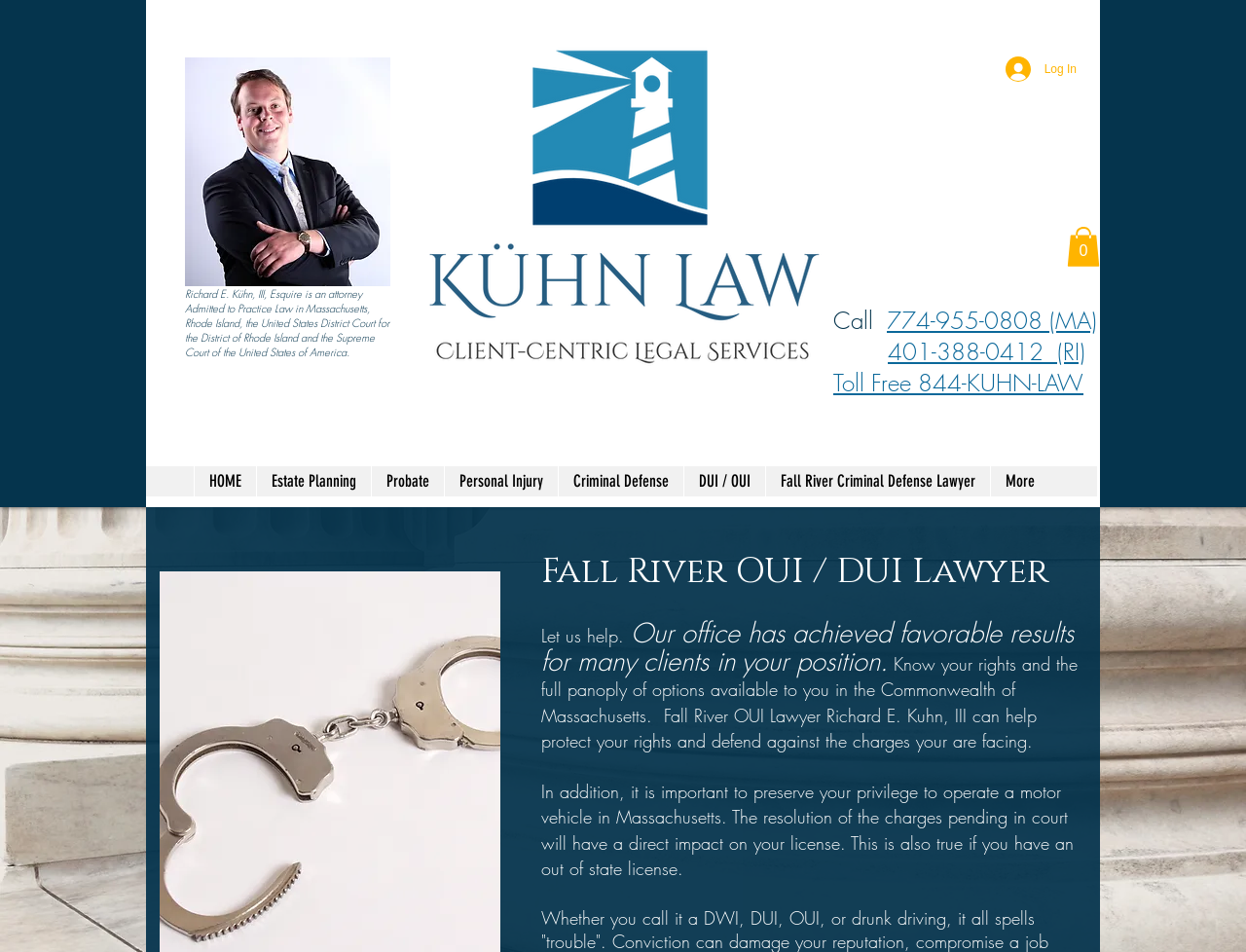Locate the bounding box coordinates of the clickable area needed to fulfill the instruction: "View the DUI / OUI lawyer services".

[0.434, 0.576, 0.846, 0.625]